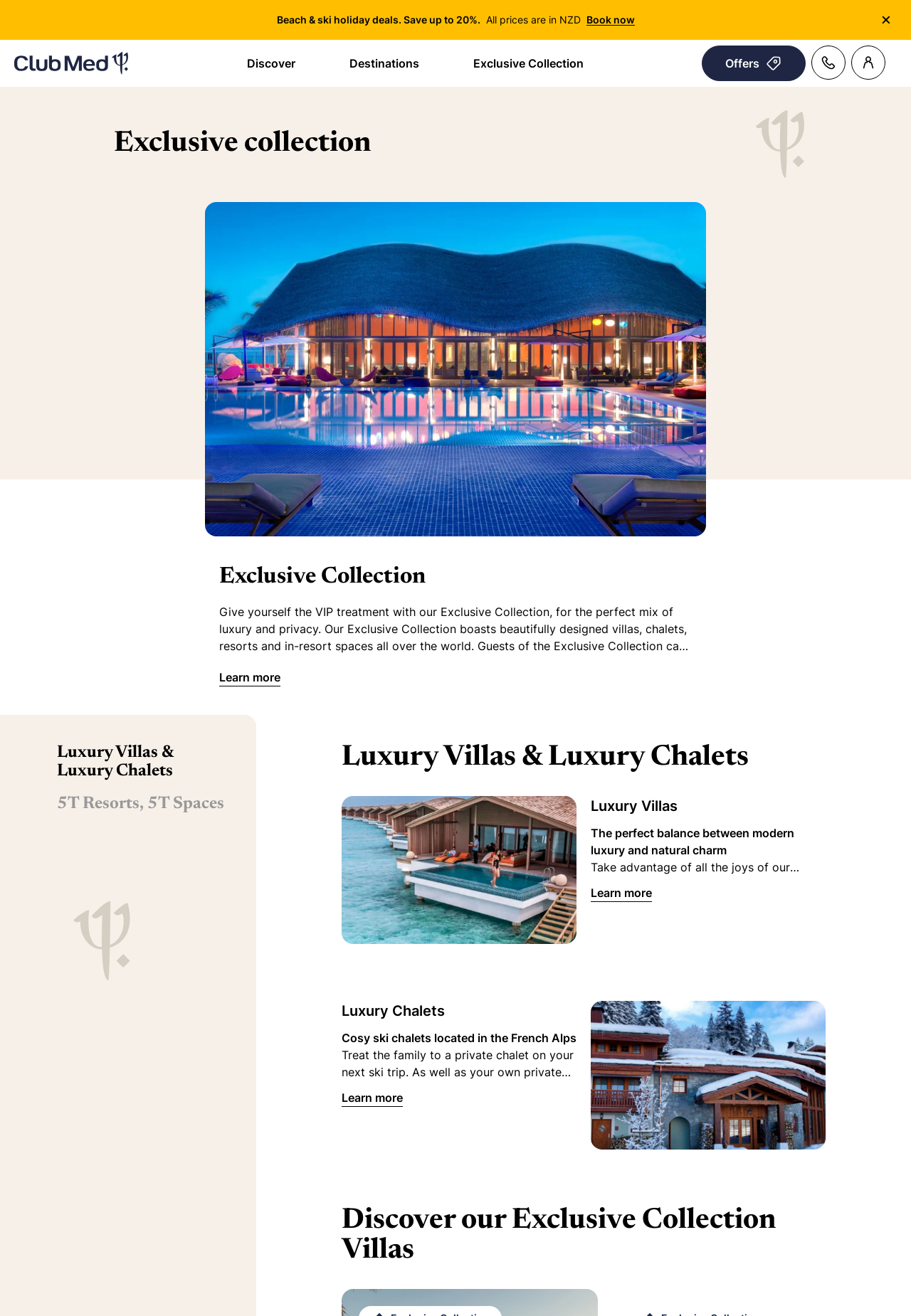What is the name of the collection?
Using the image as a reference, answer the question with a short word or phrase.

Exclusive Collection